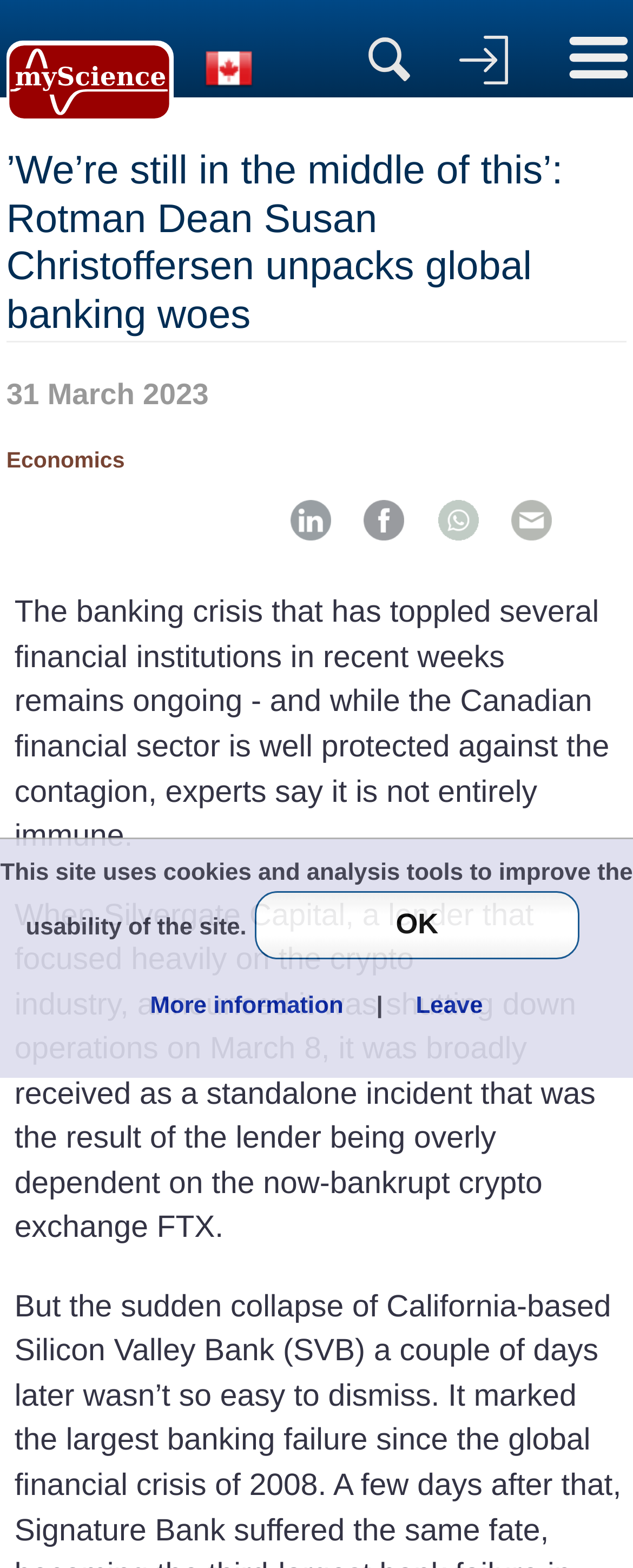Identify the bounding box for the UI element that is described as follows: "Login".

[0.787, 0.017, 0.913, 0.062]